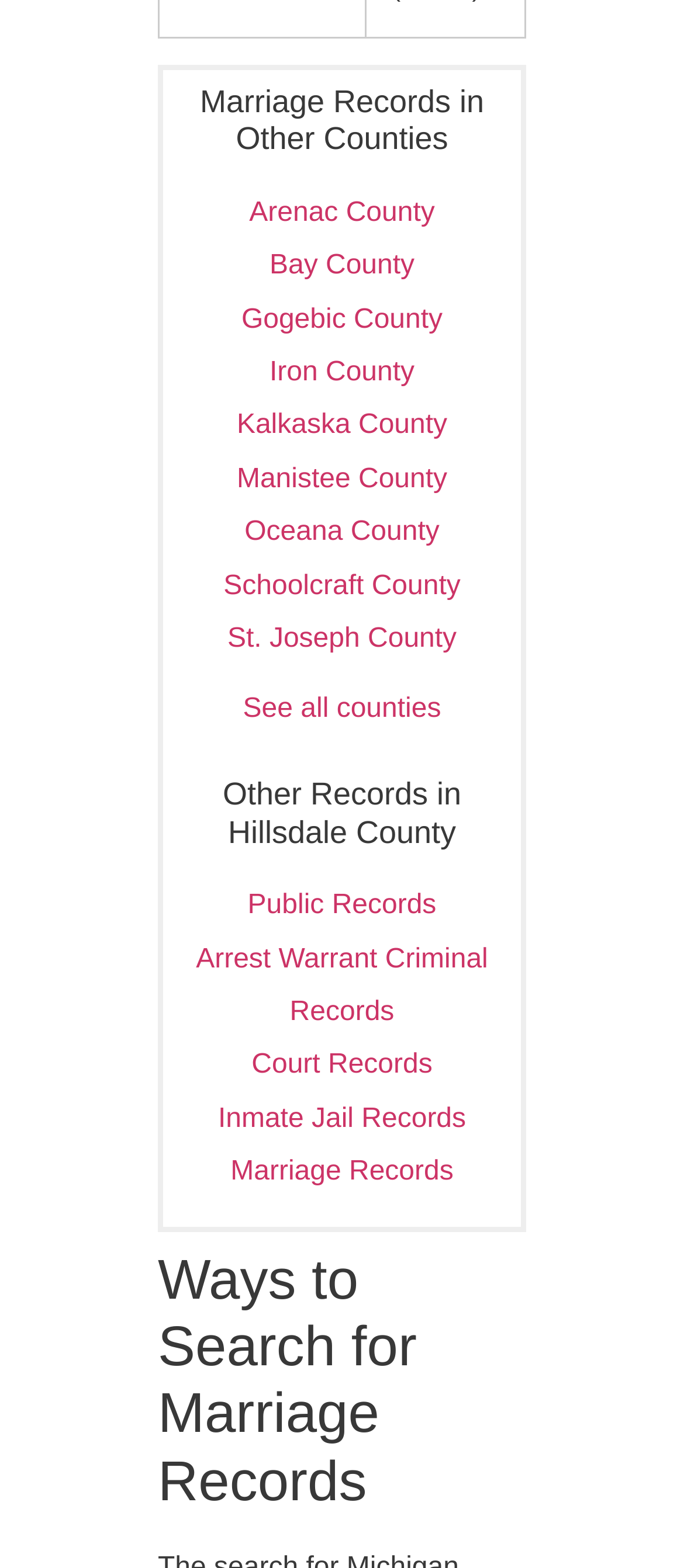Please identify the bounding box coordinates of the element I need to click to follow this instruction: "View Public Records".

[0.362, 0.568, 0.638, 0.587]